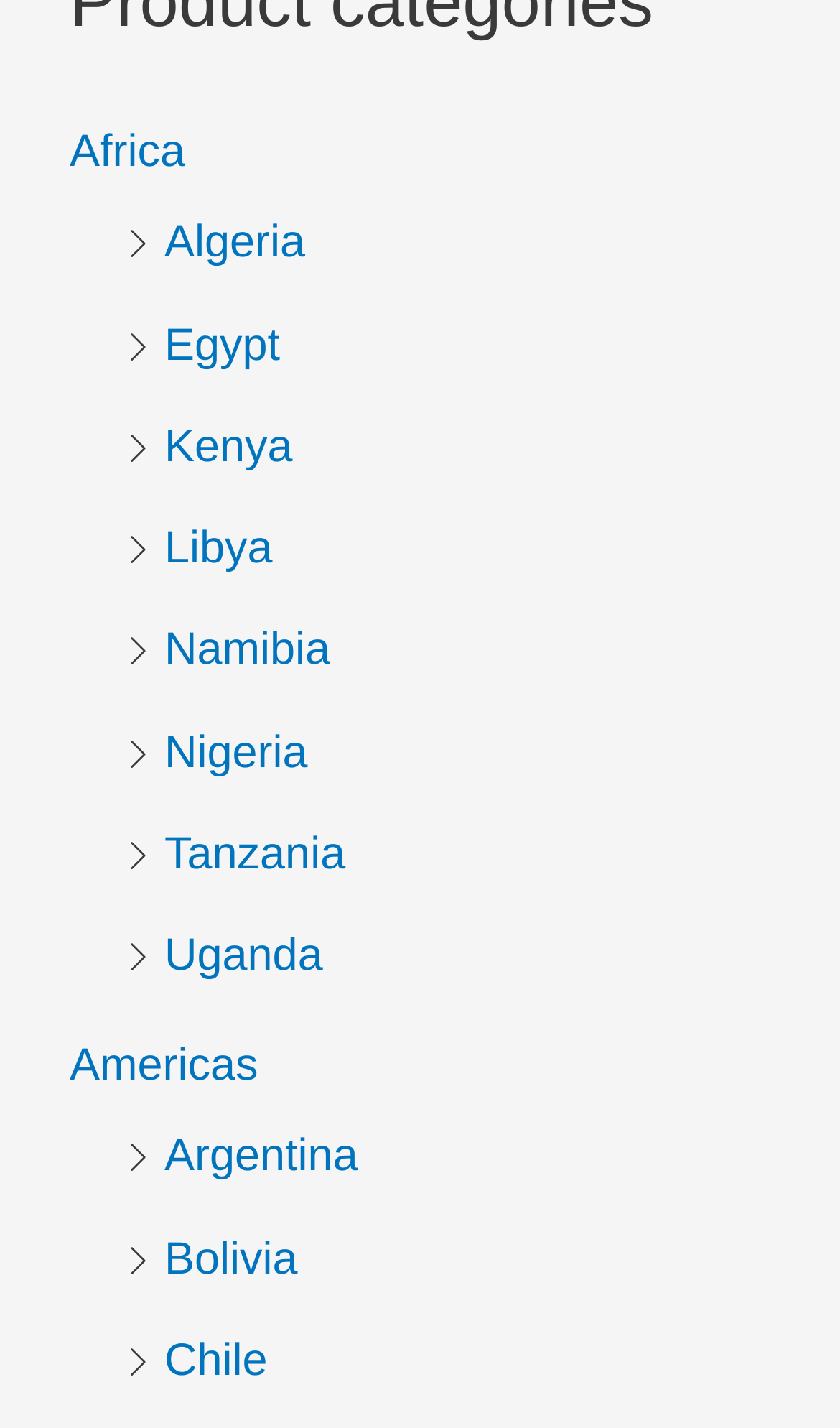Please identify the bounding box coordinates of the area that needs to be clicked to follow this instruction: "Click on Africa".

[0.083, 0.02, 0.221, 0.055]